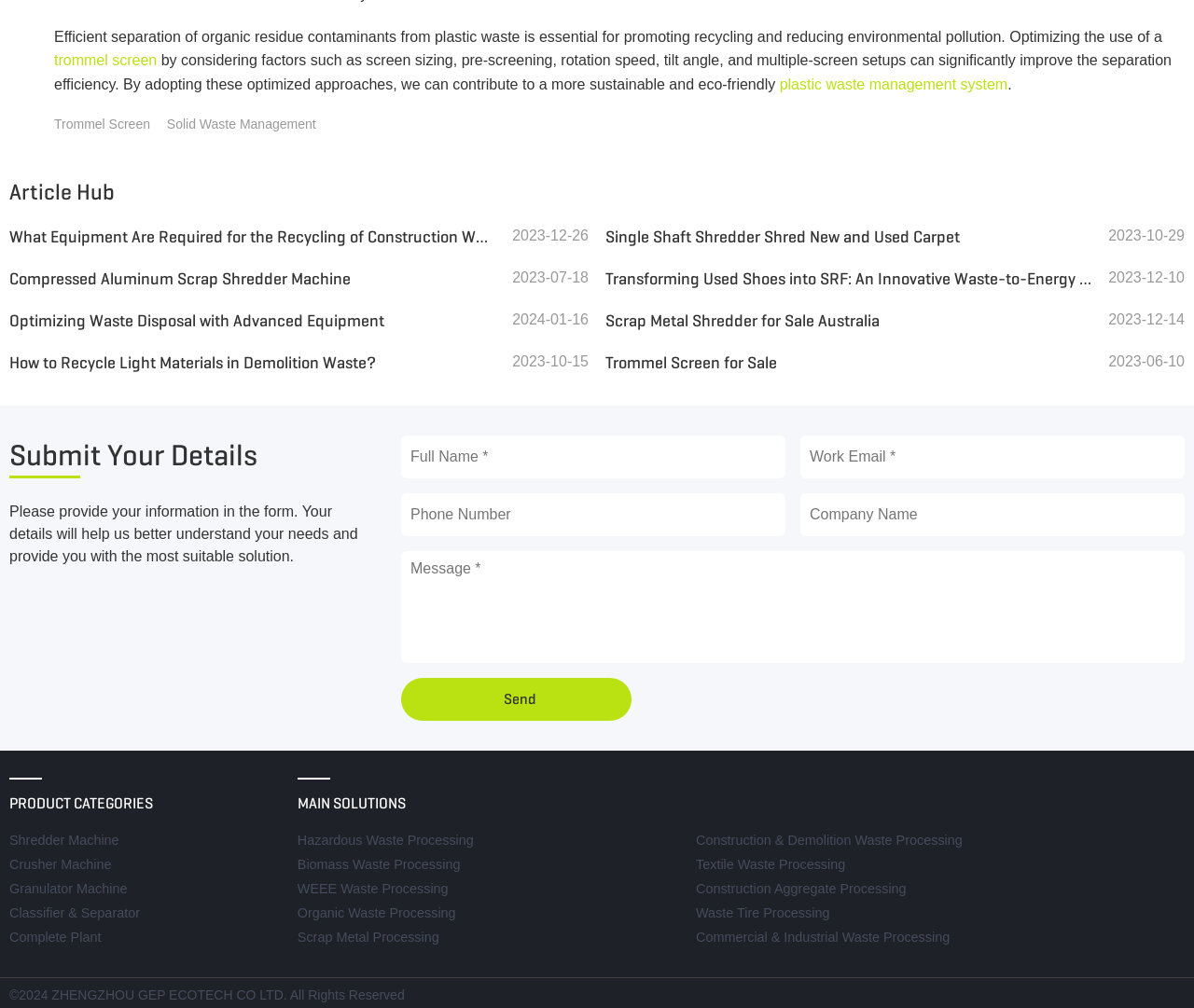Bounding box coordinates should be provided in the format (top-left x, top-left y, bottom-right x, bottom-right y) with all values between 0 and 1. Identify the bounding box for this UI element: name="user_name" placeholder="Full Name *"

[0.336, 0.432, 0.658, 0.474]